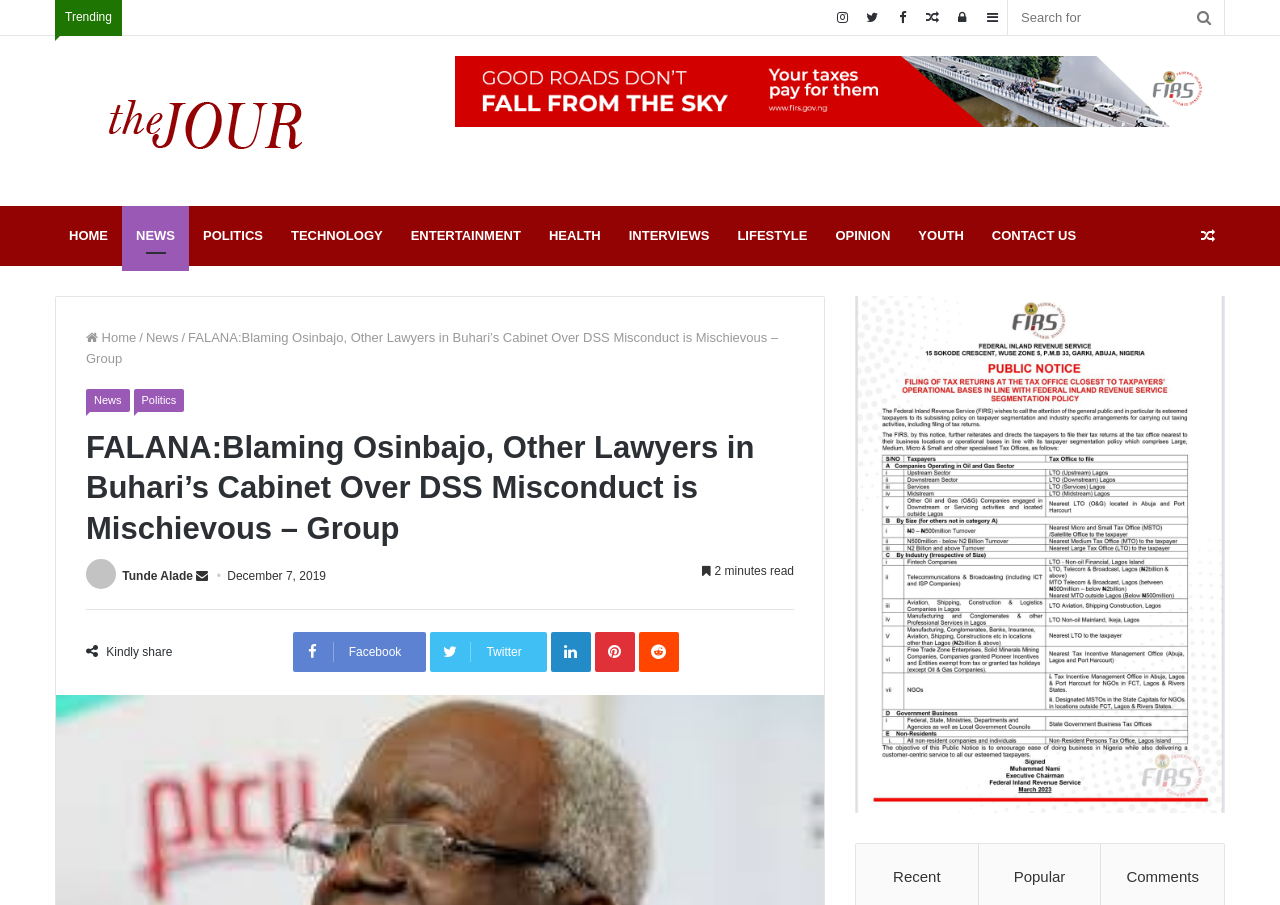Locate the bounding box of the UI element with the following description: "name="s" placeholder="Search for" title="Search for"".

[0.788, 0.0, 0.956, 0.039]